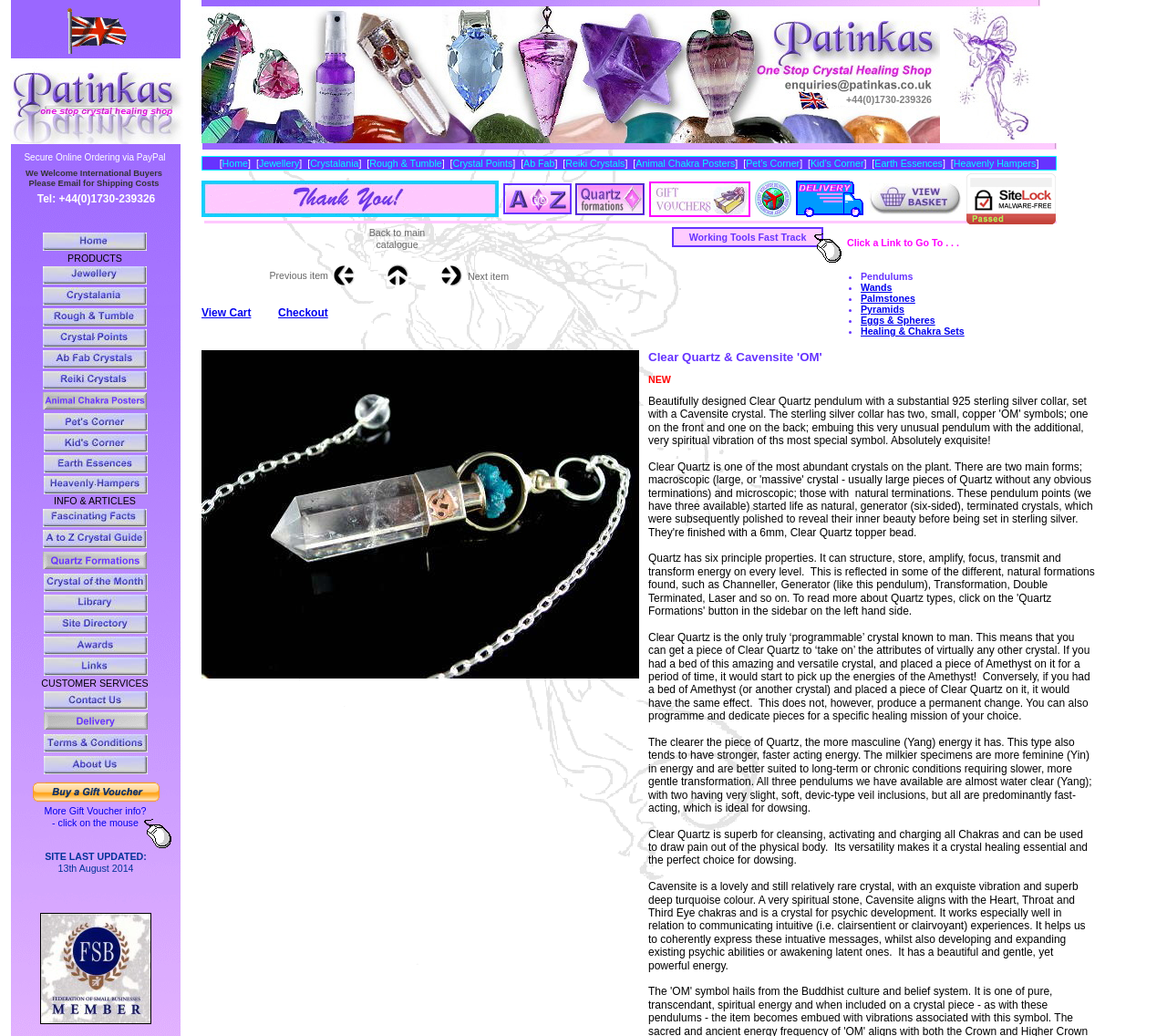Specify the bounding box coordinates of the area to click in order to follow the given instruction: "Click on the 'Patinkas One Stop Crystal Healing Shop' link."

[0.009, 0.127, 0.157, 0.142]